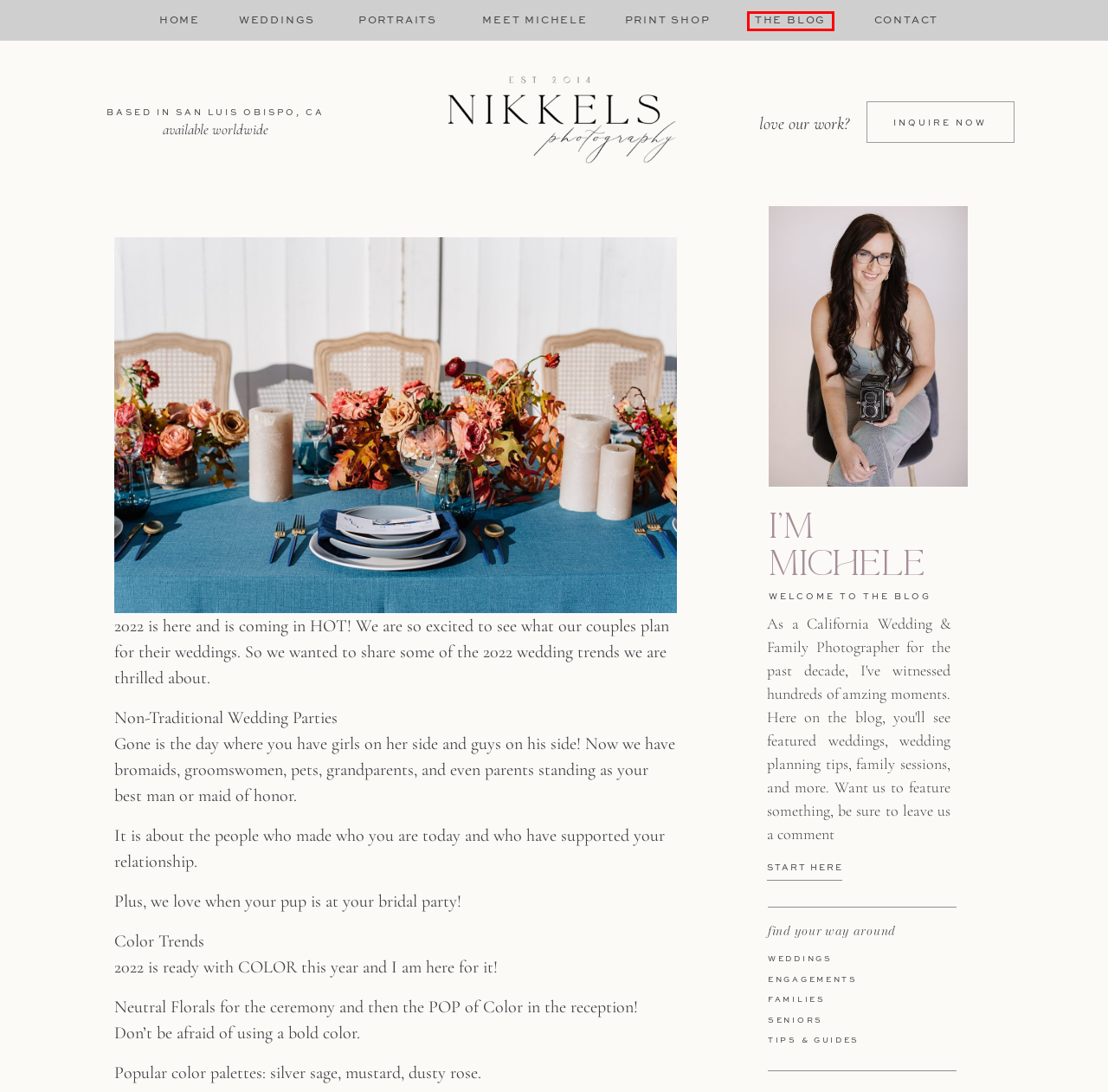Given a webpage screenshot with a red bounding box around a particular element, identify the best description of the new webpage that will appear after clicking on the element inside the red bounding box. Here are the candidates:
A. 5 Things to Elevate Your Wedding Photos - Nikkels Photography
B. Contact
C. Allegretto Vineyard Resort Wedding - Nikkels Photography
D. Weddings - Nikkels Photography
E. Blog - Nikkels Photography
F. Showit + Elementor Website Templates for Creative Professionals | Davey & Krista
G. Design emails people love to get.
H. About Michele - Nikkels Photography

E